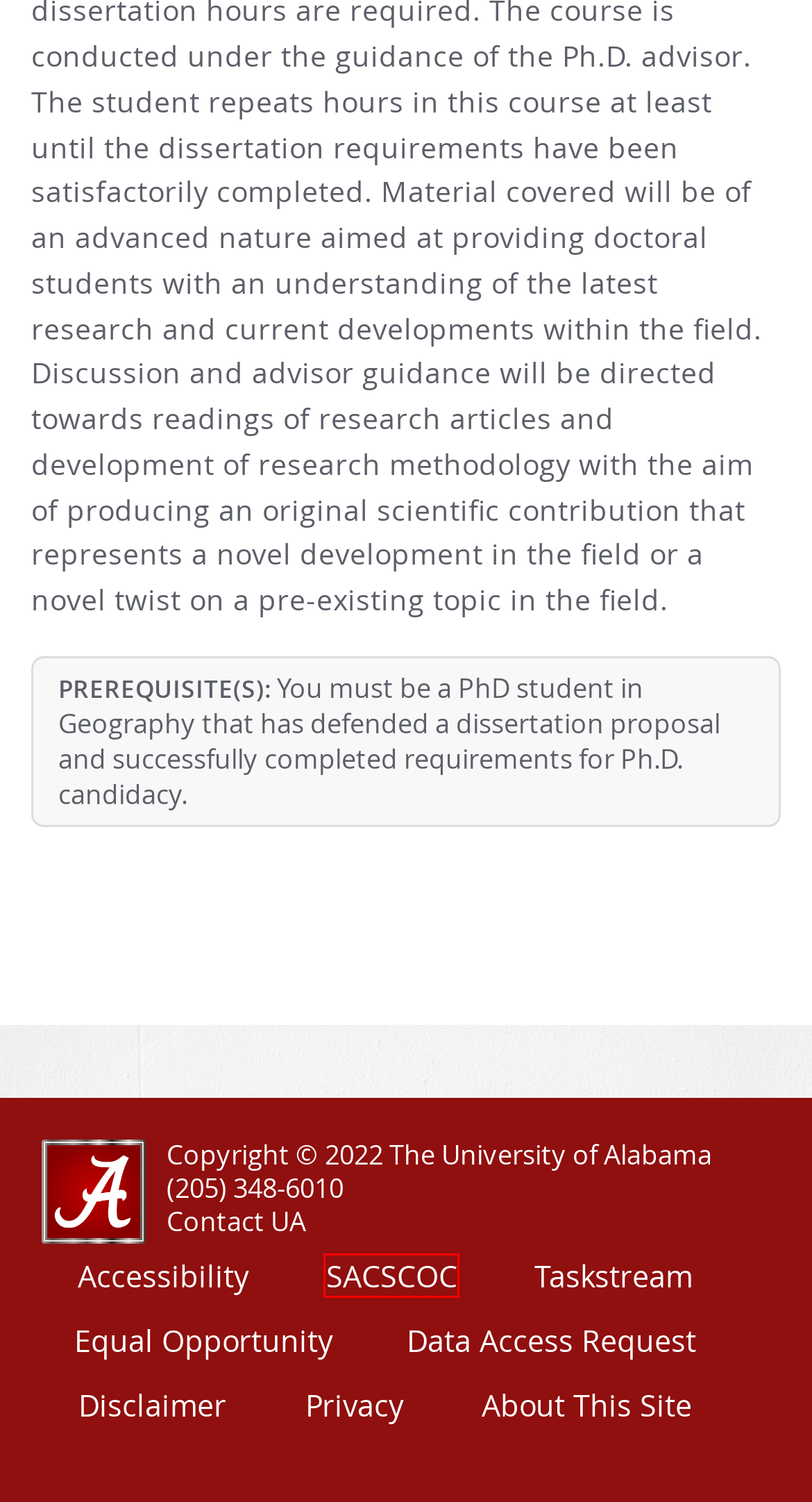Consider the screenshot of a webpage with a red bounding box and select the webpage description that best describes the new page that appears after clicking the element inside the red box. Here are the candidates:
A. CAS - Central Authentication Service
B. Data Subject Access Request – Compliance, Ethics, and Regulatory Affairs | The University of Alabama
C. eop.ua.edu – Equal Opportunity | The University of Alabama
D. Aboutsite | The University of Alabama
E. Disclaimer | The University of Alabama
F. Privacy | The University of Alabama
G. The University of Alabama
H. Accreditation | Office of Institutional Effectiveness

H